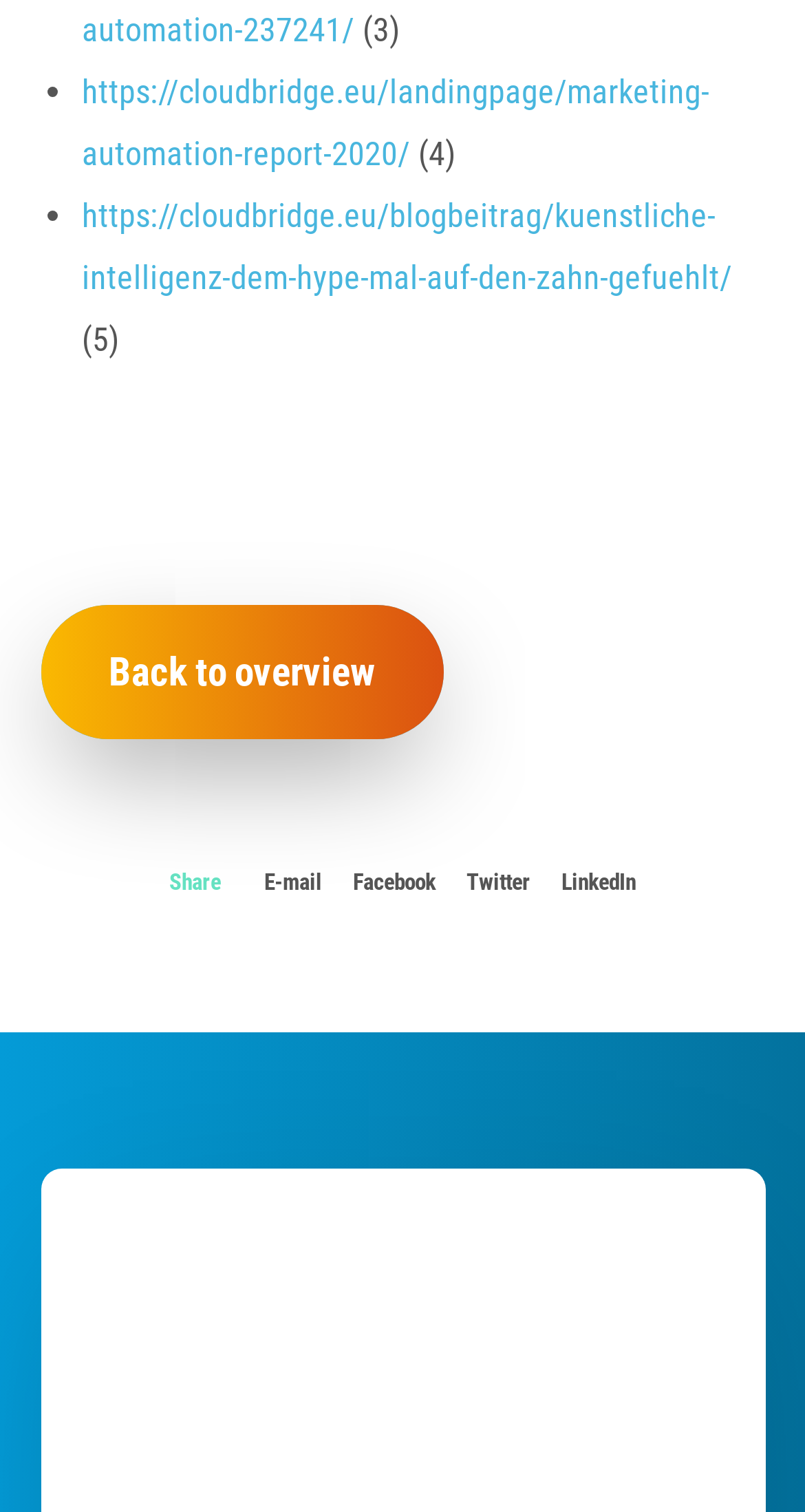Locate the UI element that matches the description Back to overview in the webpage screenshot. Return the bounding box coordinates in the format (top-left x, top-left y, bottom-right x, bottom-right y), with values ranging from 0 to 1.

[0.05, 0.4, 0.552, 0.488]